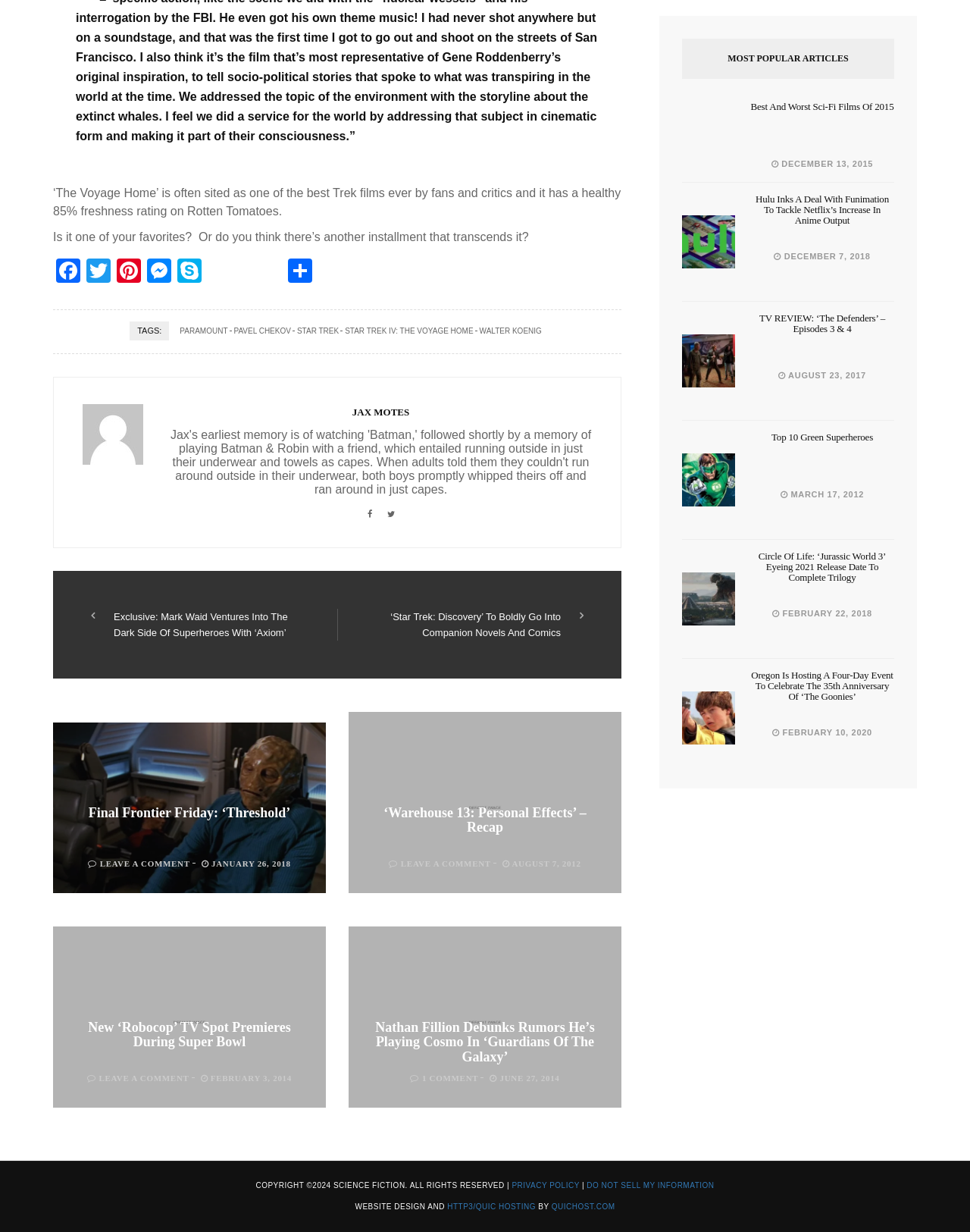Please answer the following question using a single word or phrase: 
What is the topic of the article with the heading 'Final Frontier Friday: ‘Threshold’'?

Star Trek